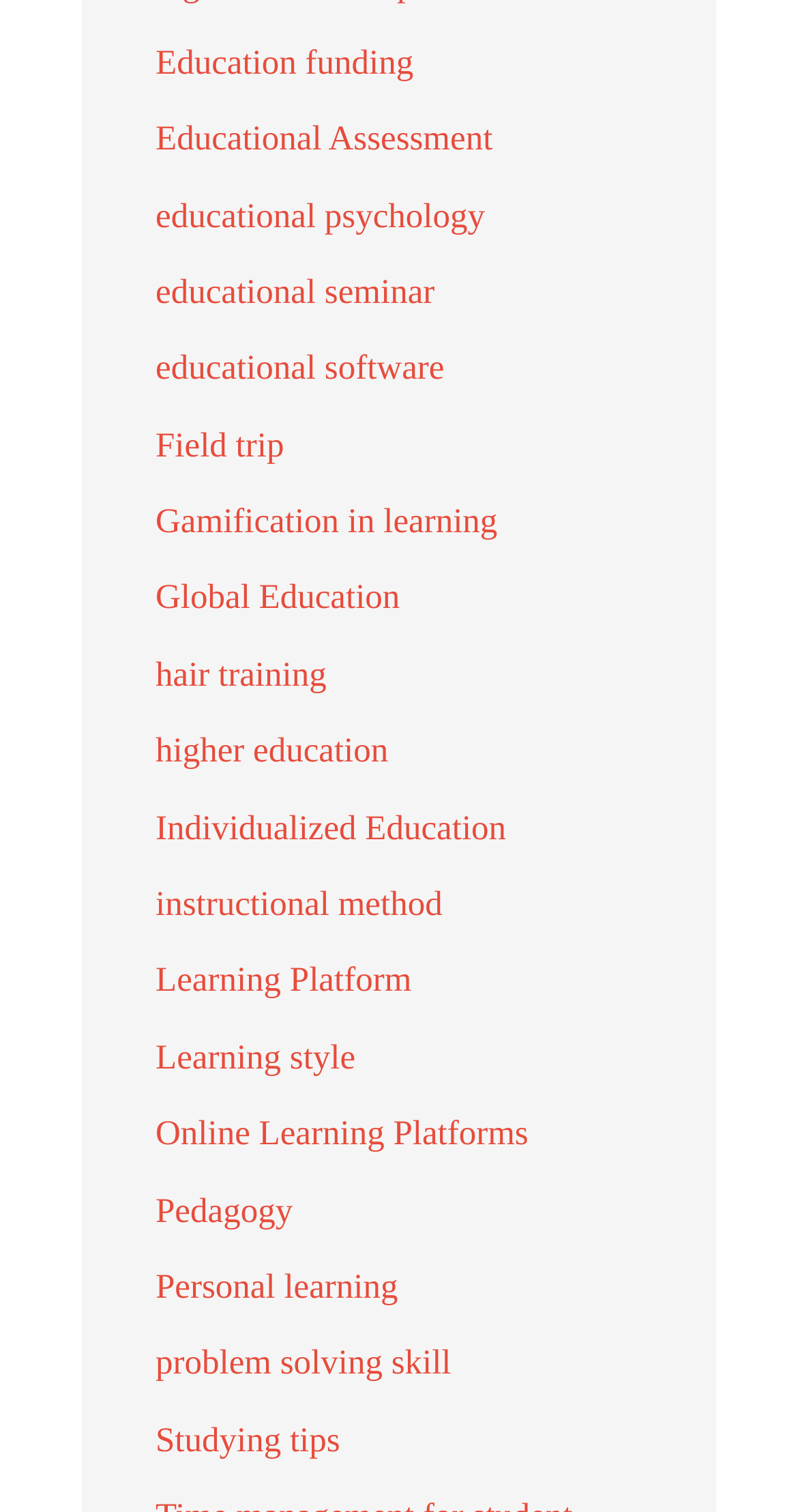Find the bounding box coordinates of the element to click in order to complete this instruction: "Read about problem solving skills". The bounding box coordinates must be four float numbers between 0 and 1, denoted as [left, top, right, bottom].

[0.195, 0.889, 0.565, 0.914]